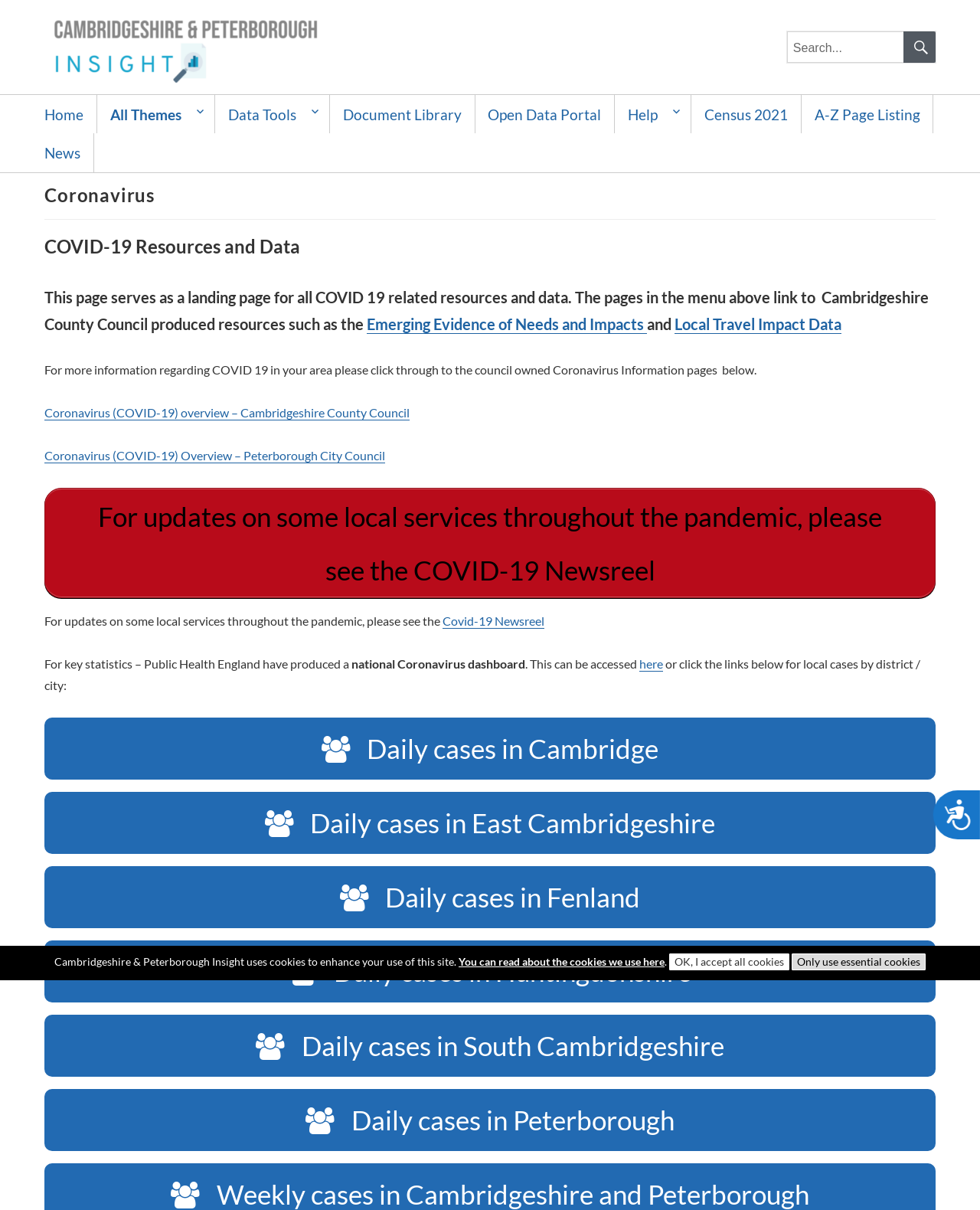How many links are provided for daily cases by district/city?
Look at the screenshot and give a one-word or phrase answer.

6